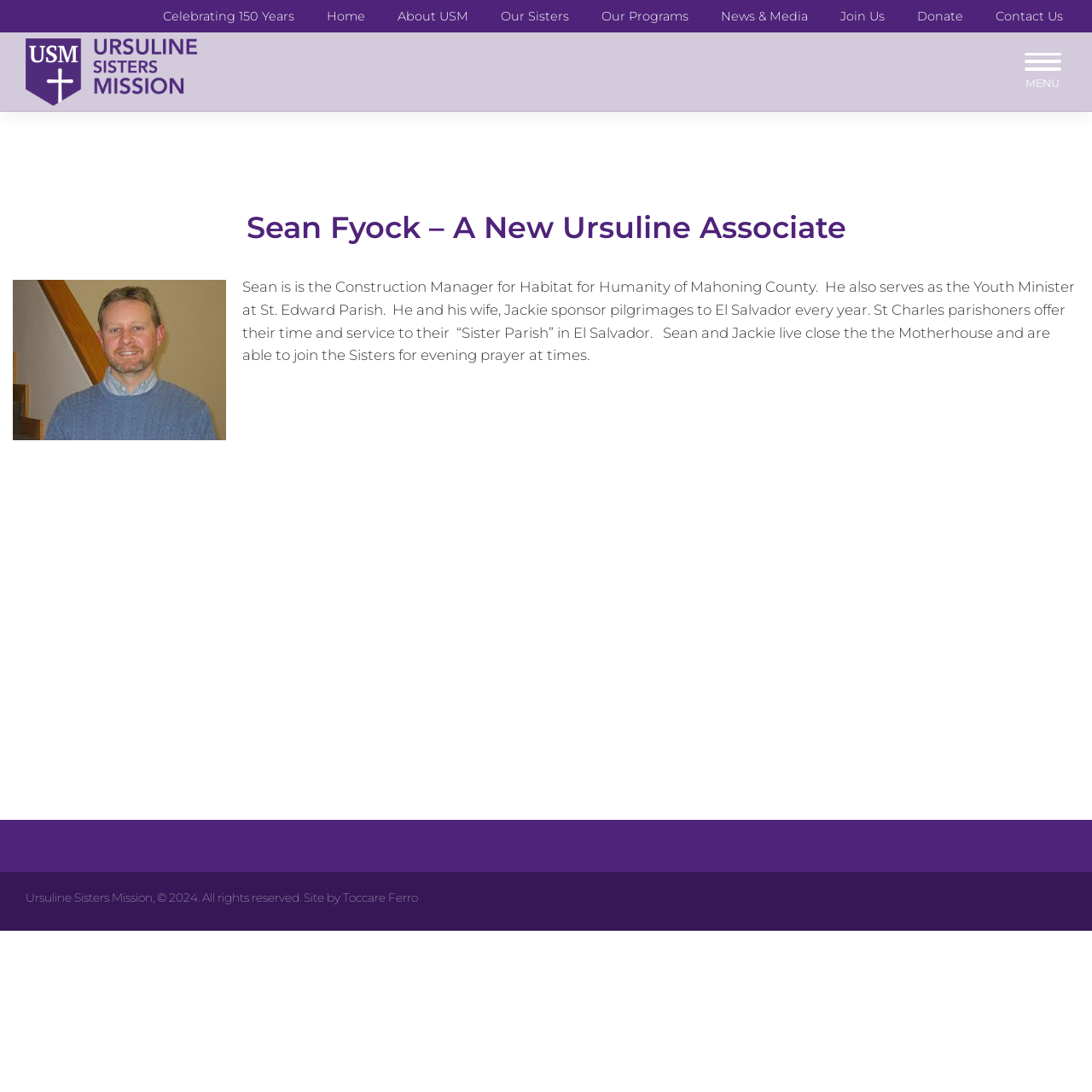Respond with a single word or phrase to the following question: What is the name of the company that developed the website?

Toccare Ferro